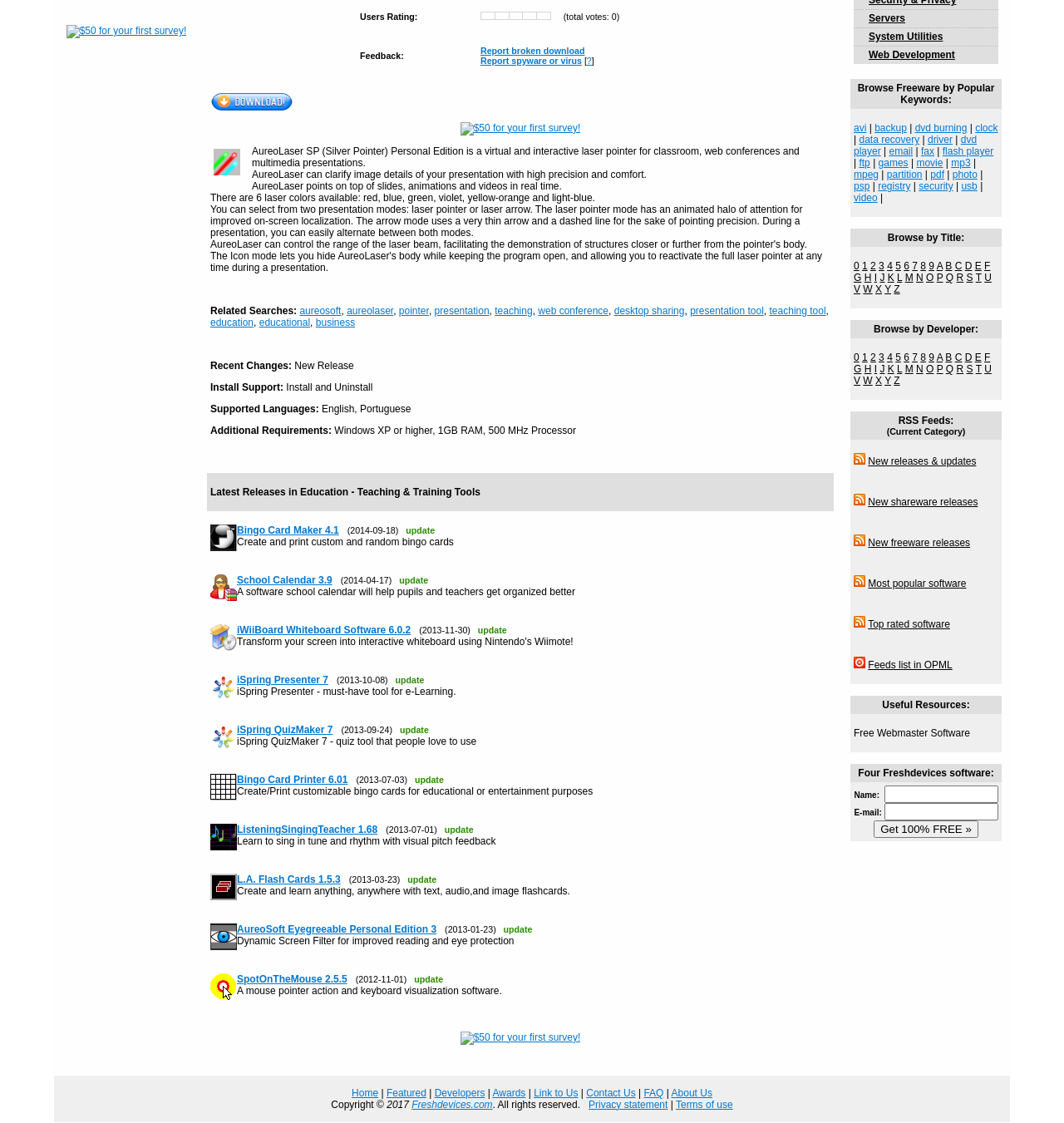Extract the bounding box coordinates of the UI element described: "security". Provide the coordinates in the format [left, top, right, bottom] with values ranging from 0 to 1.

[0.864, 0.161, 0.896, 0.171]